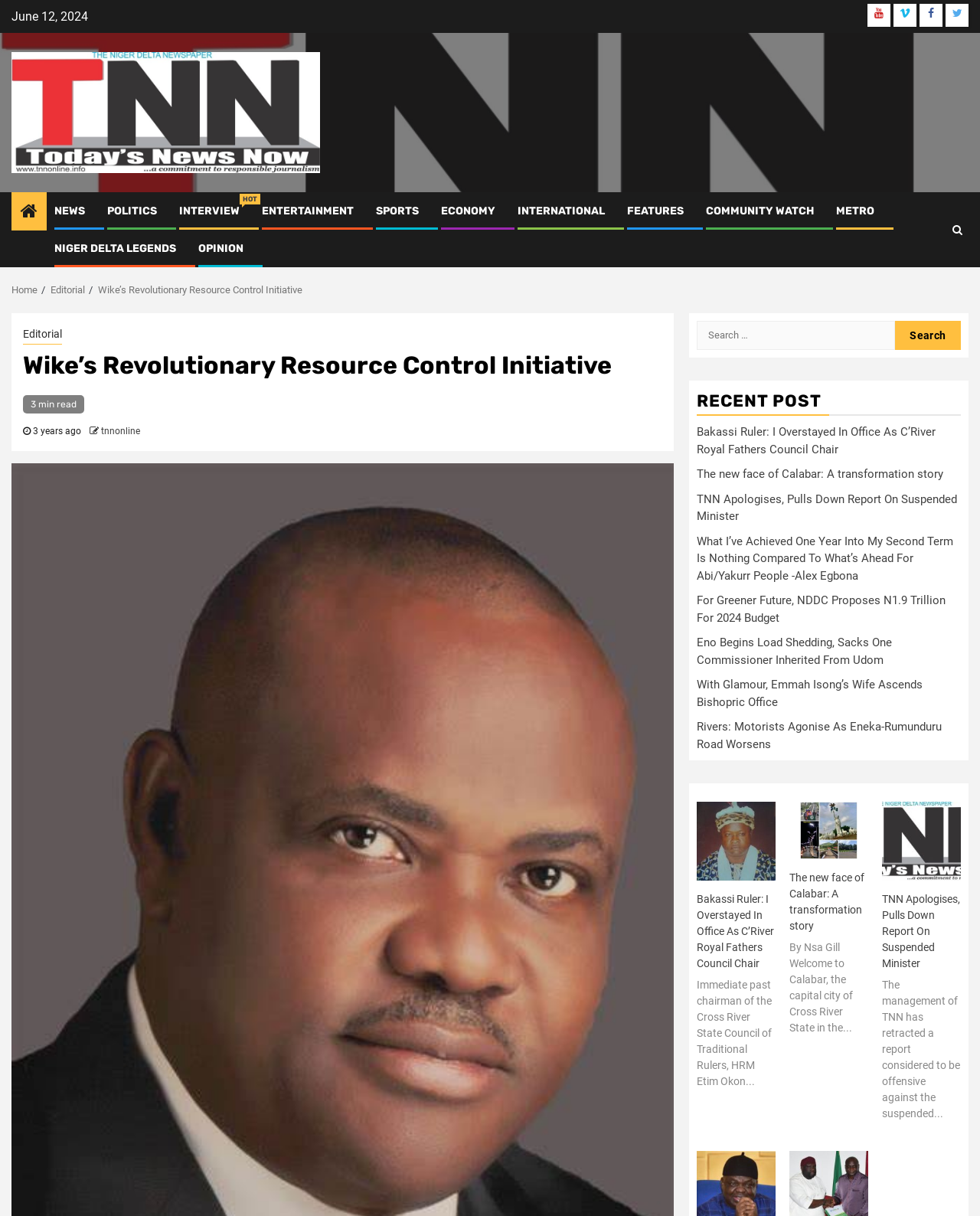Identify the bounding box coordinates for the element that needs to be clicked to fulfill this instruction: "Read the news about Wike’s Revolutionary Resource Control Initiative". Provide the coordinates in the format of four float numbers between 0 and 1: [left, top, right, bottom].

[0.023, 0.29, 0.676, 0.312]